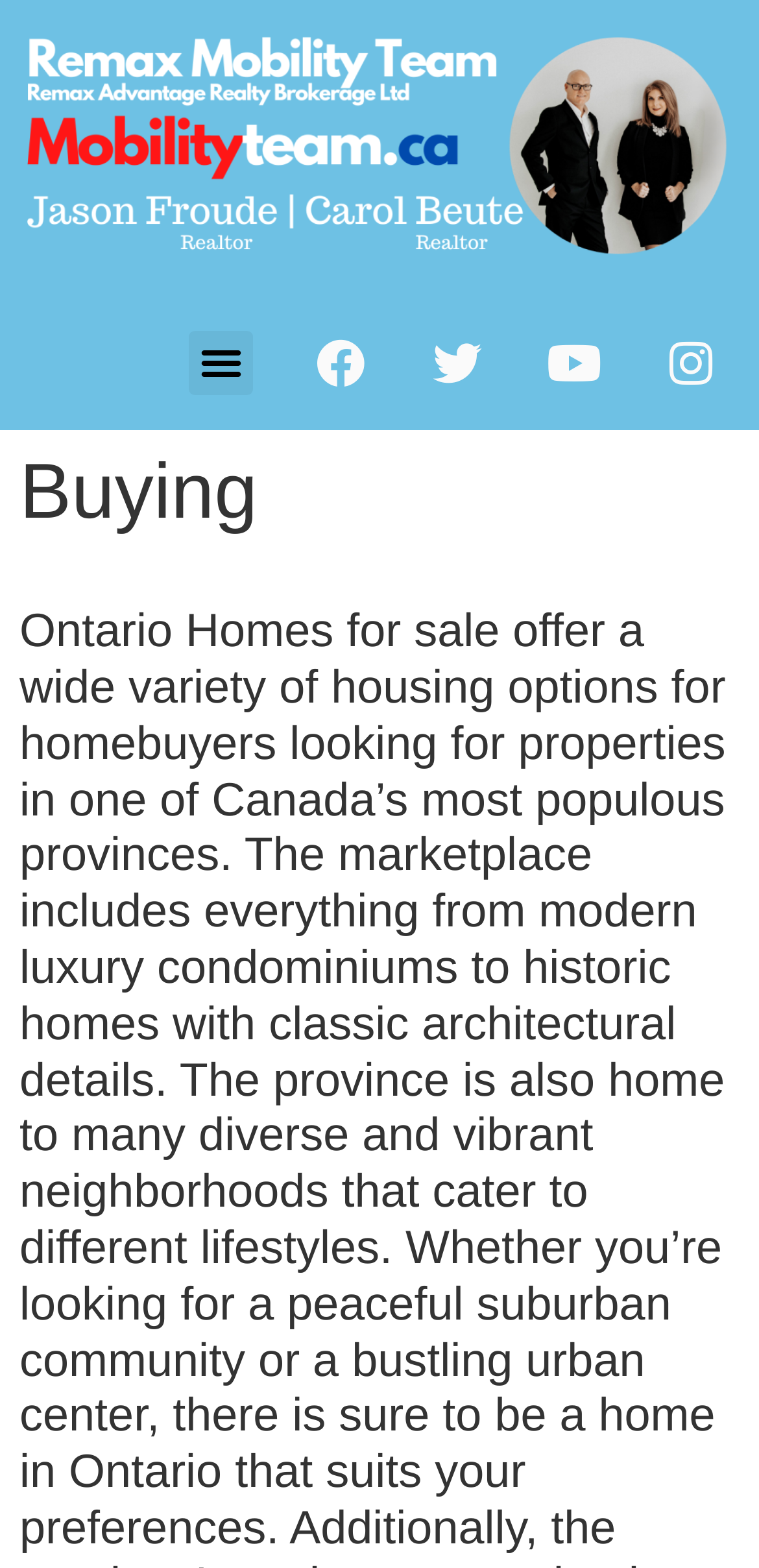Is there a menu toggle button?
Look at the webpage screenshot and answer the question with a detailed explanation.

I can see a button labeled 'Menu Toggle' which suggests that it can be used to toggle a menu on and off. The button is located at the top of the page and has a bounding box coordinate that indicates its position.